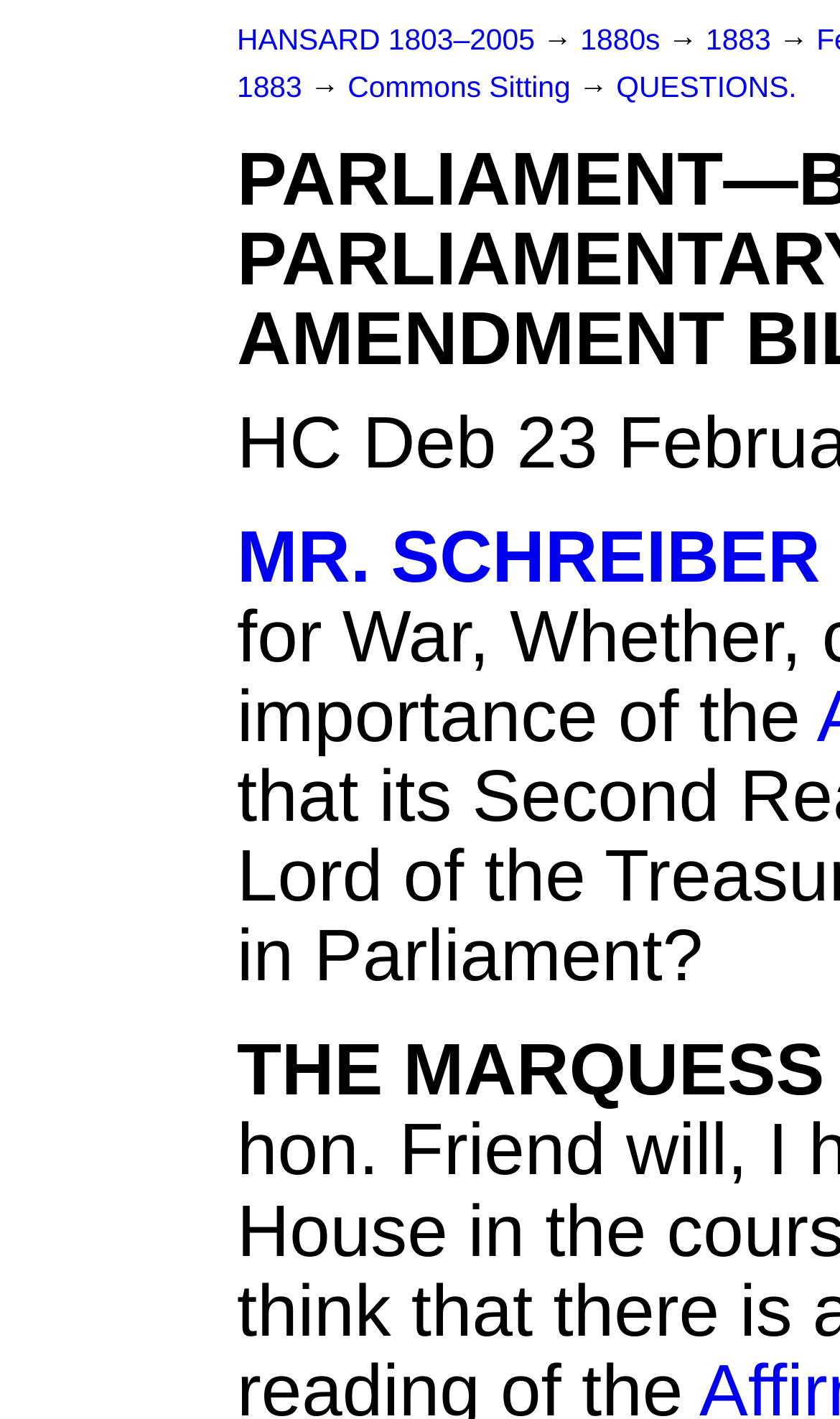What is the title or heading displayed on the webpage?

PARLIAMENT—BUSINESS OF THE HOUSE—PARLIAMENTARY OATHS ACT (1866) AMENDMENT BILL.